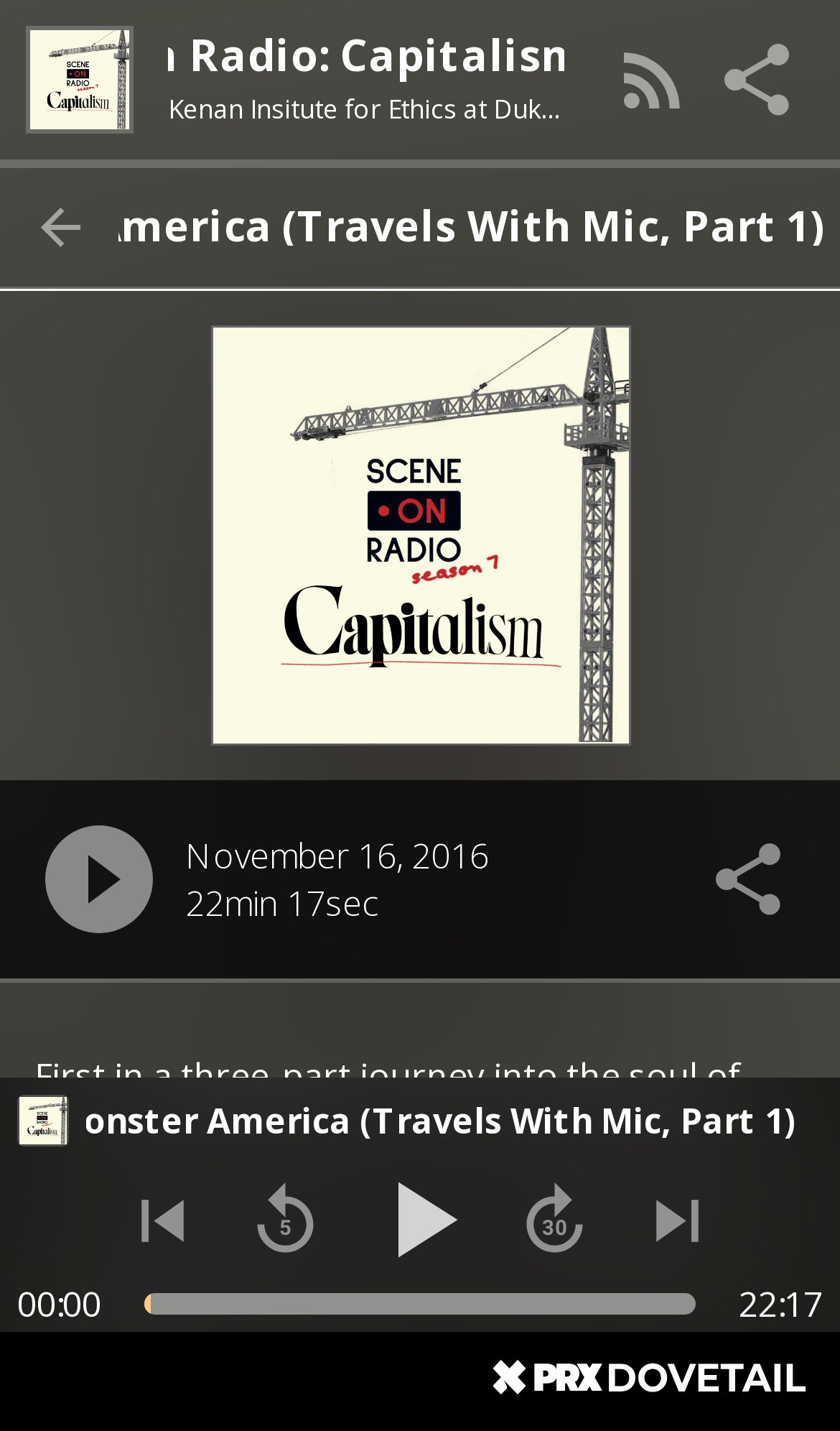Identify the bounding box coordinates of the region that should be clicked to execute the following instruction: "Play the audio".

[0.423, 0.807, 0.577, 0.898]